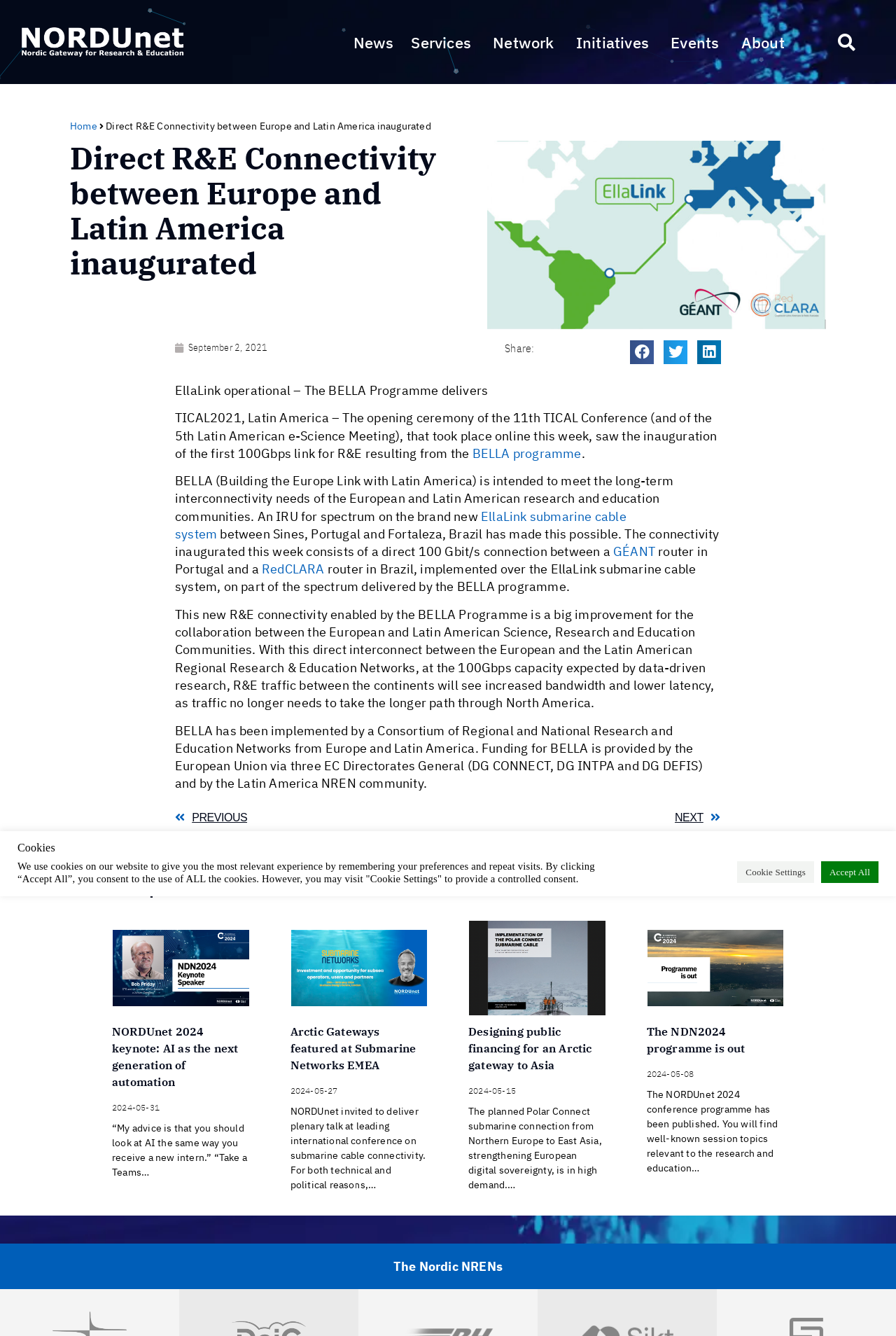Determine the bounding box coordinates of the region to click in order to accomplish the following instruction: "Click the NORDUnet logo". Provide the coordinates as four float numbers between 0 and 1, specifically [left, top, right, bottom].

[0.016, 0.015, 0.213, 0.048]